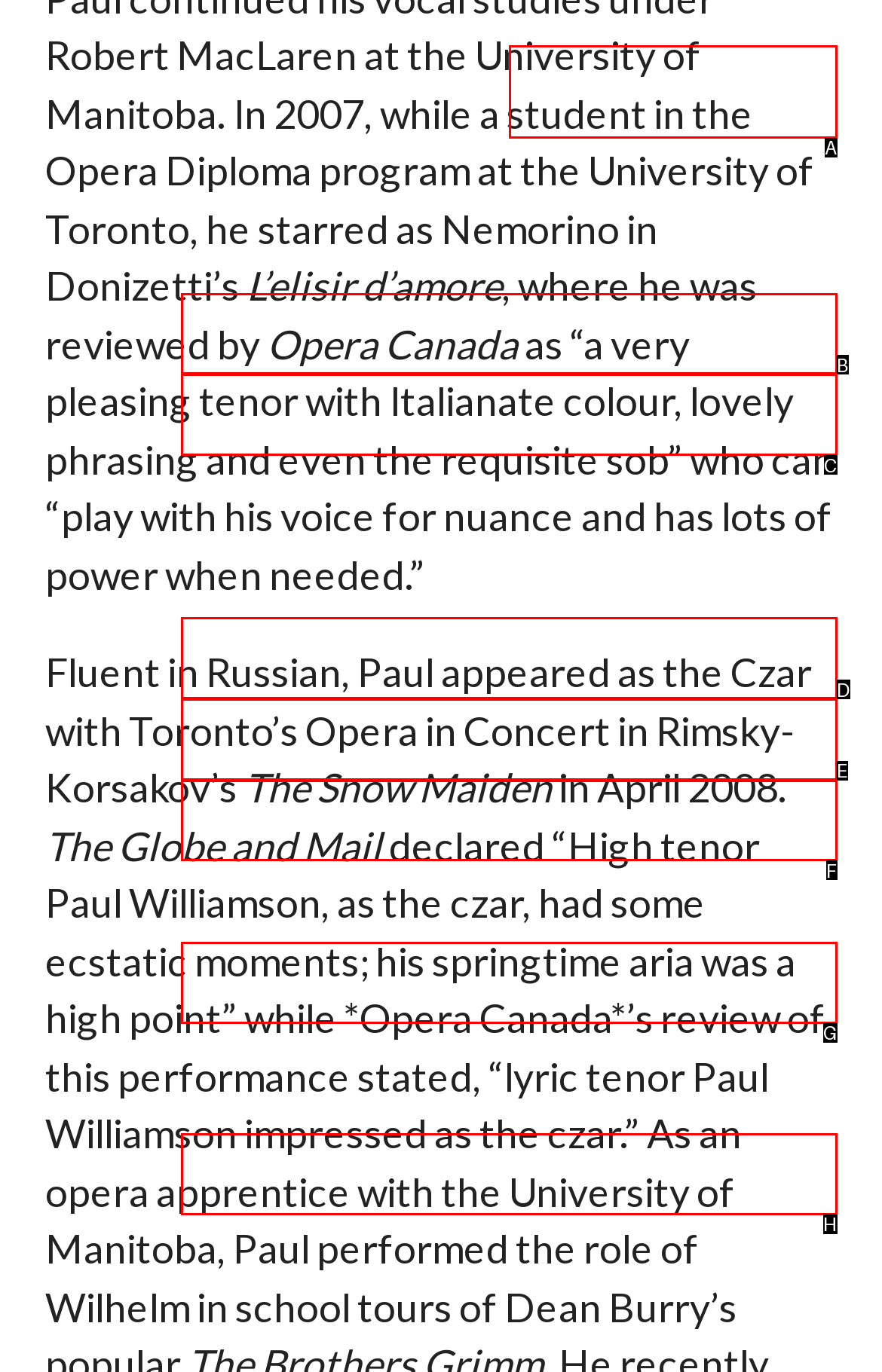Tell me which one HTML element best matches the description: Crime Comparison
Answer with the option's letter from the given choices directly.

None